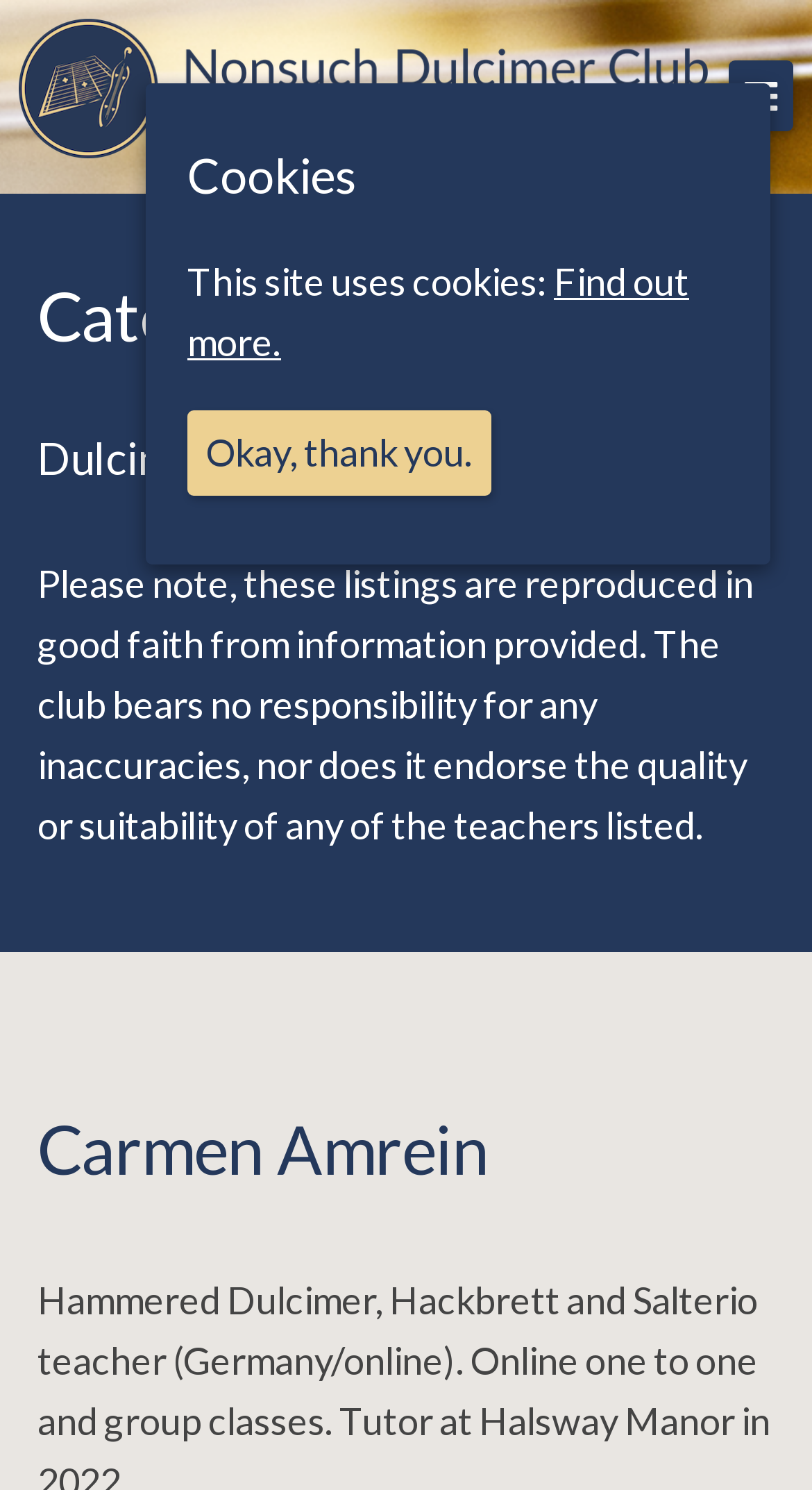Given the element description Data protection, specify the bounding box coordinates of the corresponding UI element in the format (top-left x, top-left y, bottom-right x, bottom-right y). All values must be between 0 and 1.

None